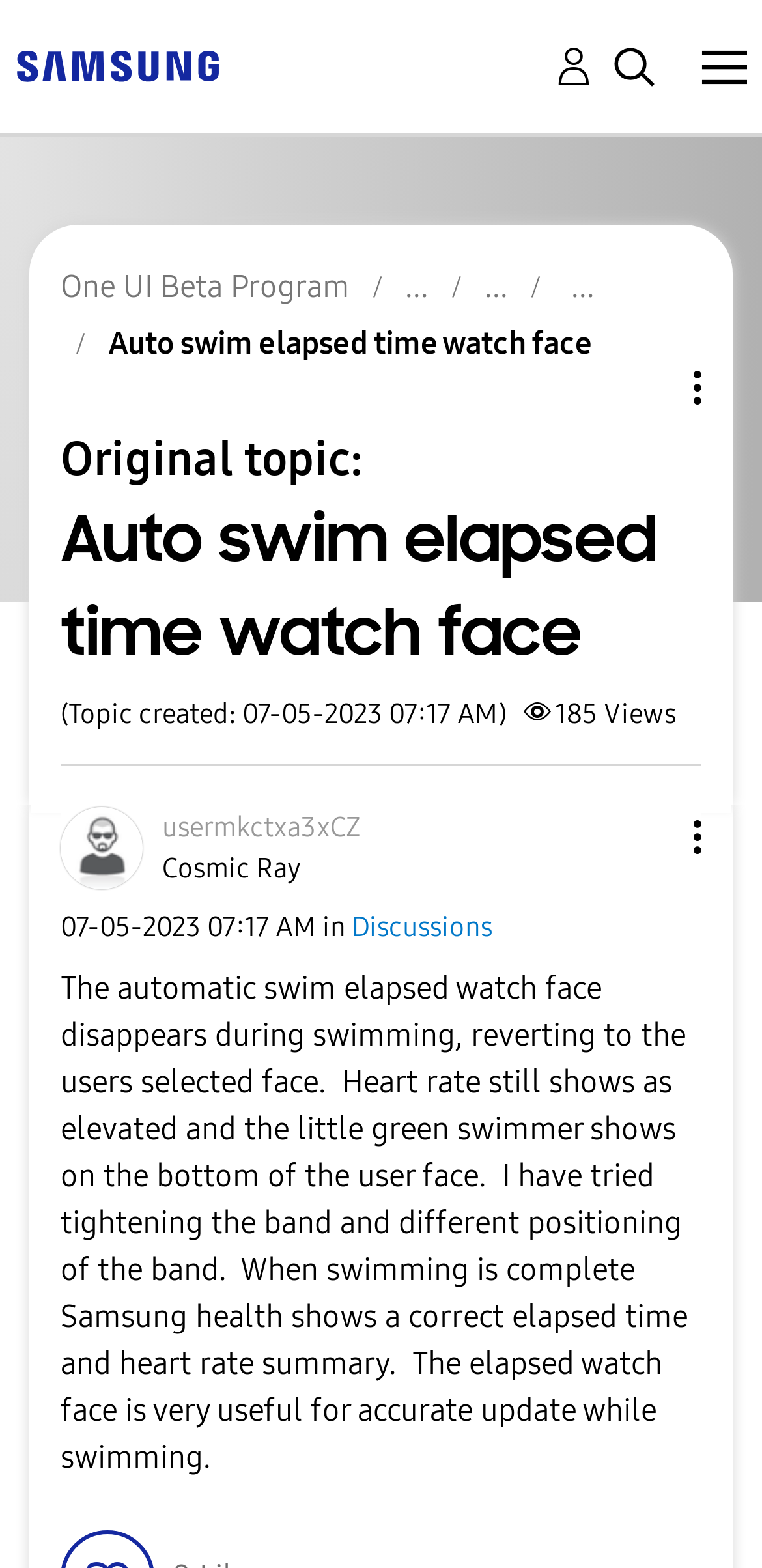Predict the bounding box of the UI element based on the description: "One UI Beta Program". The coordinates should be four float numbers between 0 and 1, formatted as [left, top, right, bottom].

[0.079, 0.171, 0.459, 0.194]